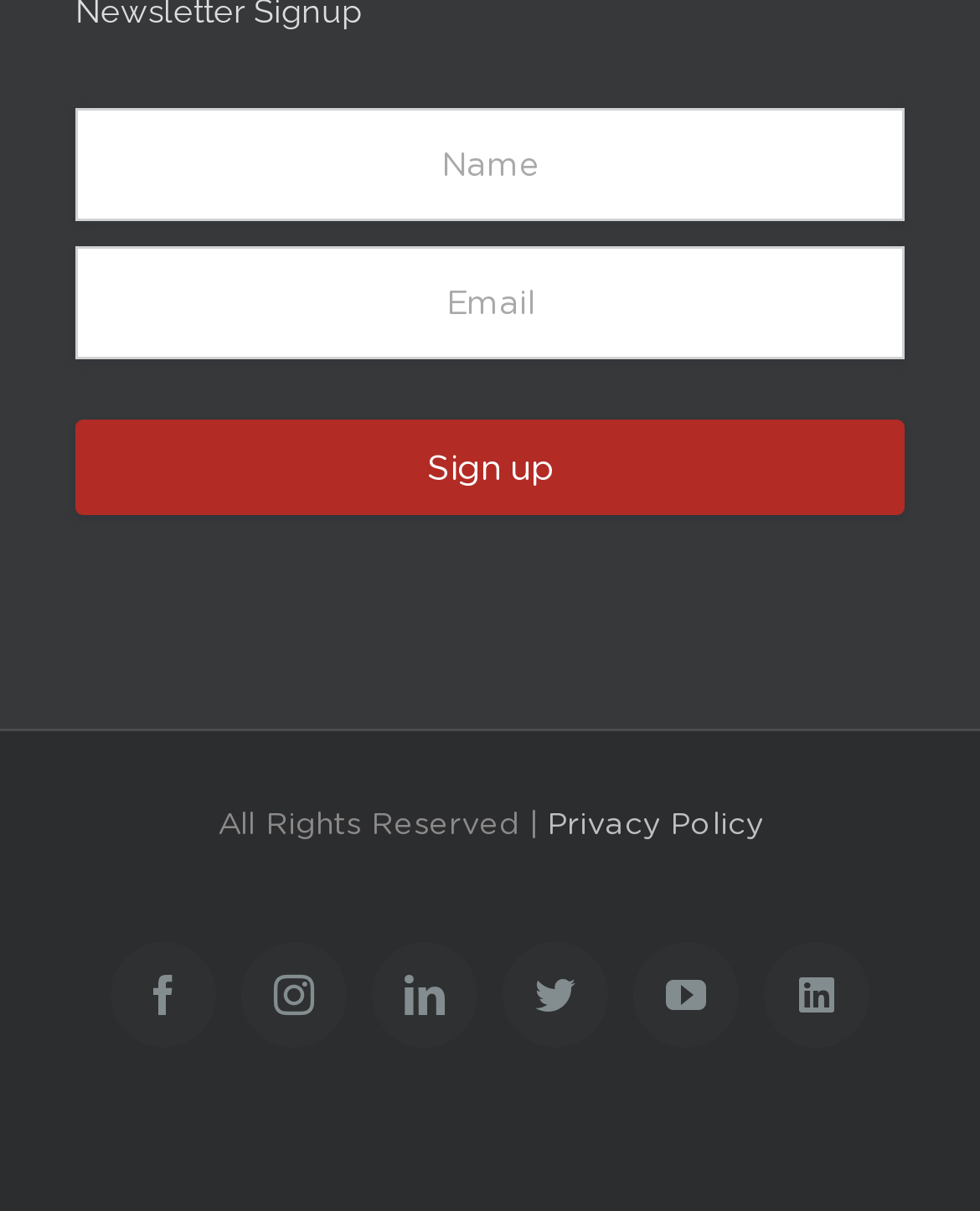Please determine the bounding box coordinates of the section I need to click to accomplish this instruction: "Click the sign up button".

[0.077, 0.346, 0.923, 0.424]